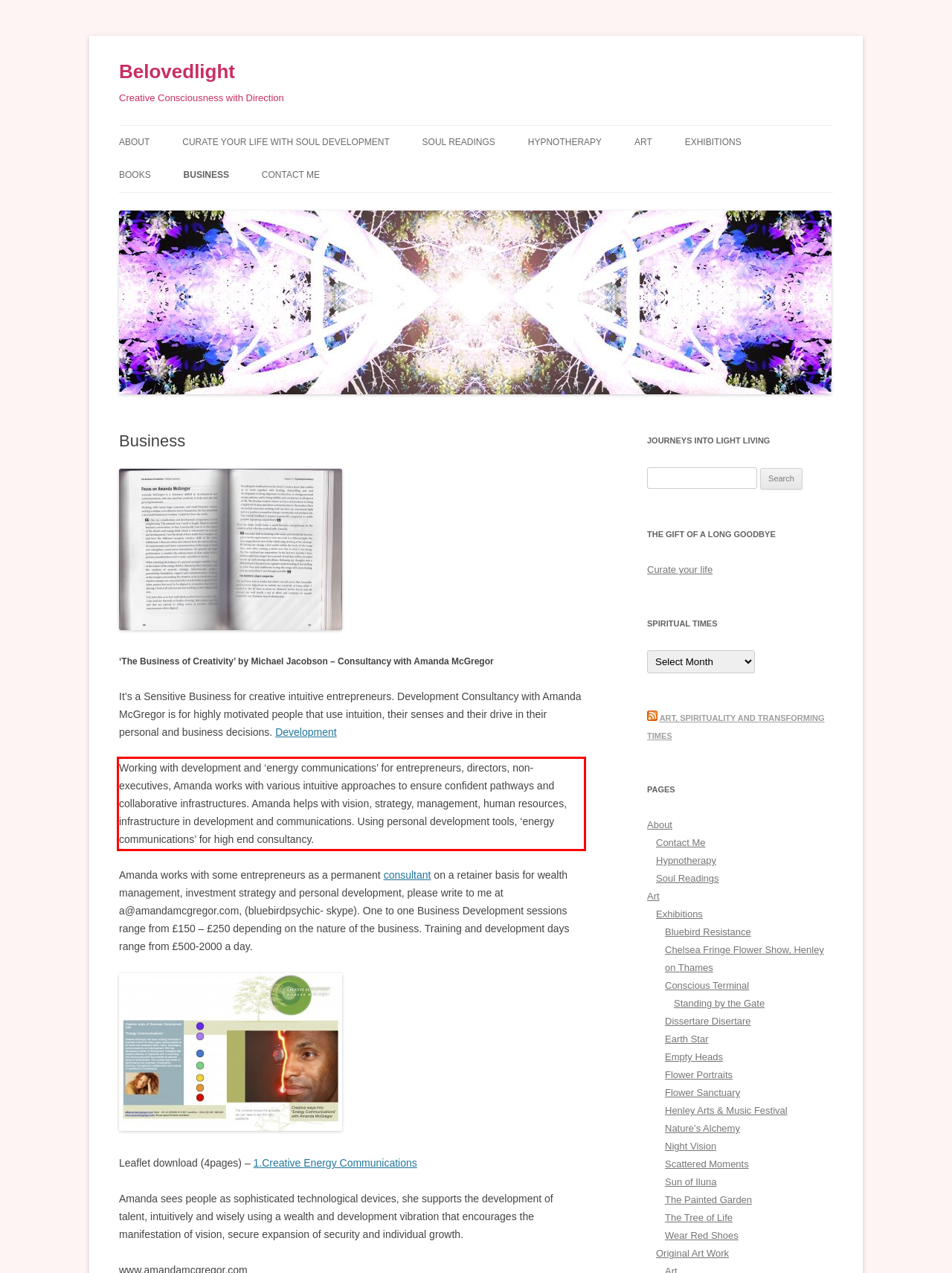You have a screenshot of a webpage with a red bounding box. Identify and extract the text content located inside the red bounding box.

Working with development and ‘energy communications’ for entrepreneurs, directors, non-executives, Amanda works with various intuitive approaches to ensure confident pathways and collaborative infrastructures. Amanda helps with vision, strategy, management, human resources, infrastructure in development and communications. Using personal development tools, ‘energy communications’ for high end consultancy.